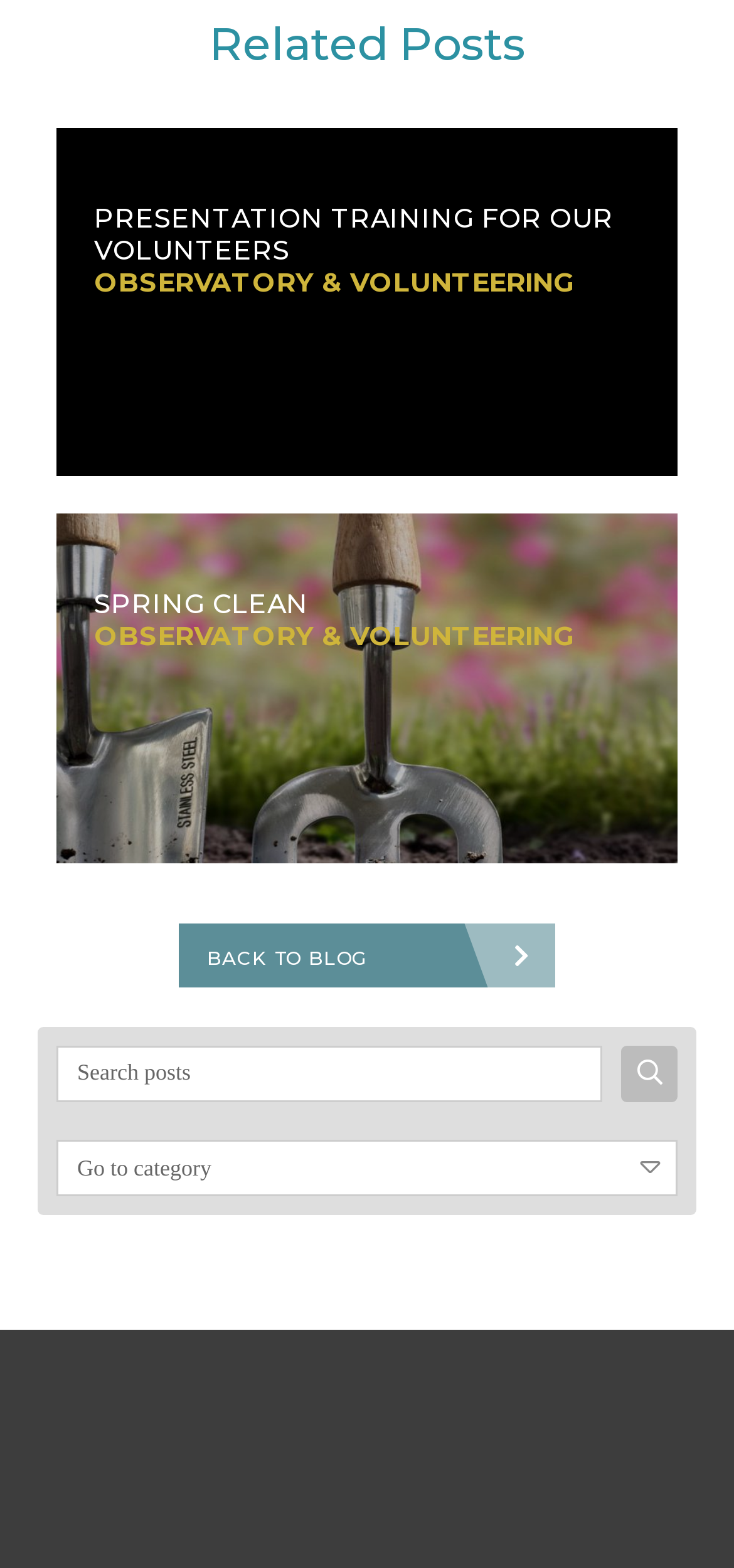Locate the bounding box of the UI element described by: "parent_node: Search for:" in the given webpage screenshot.

[0.846, 0.667, 0.923, 0.703]